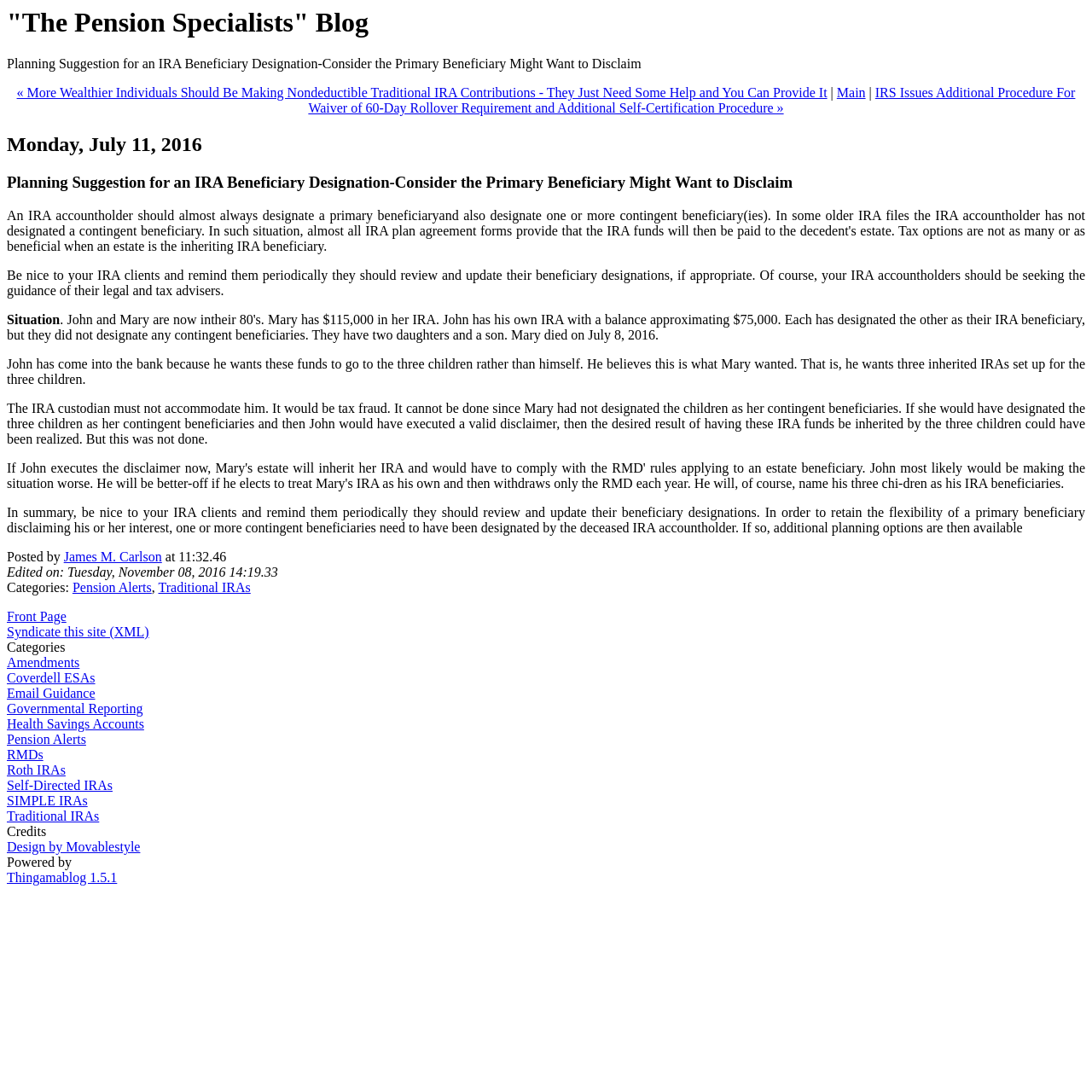Provide the bounding box coordinates of the HTML element described as: "RMDs". The bounding box coordinates should be four float numbers between 0 and 1, i.e., [left, top, right, bottom].

[0.006, 0.684, 0.04, 0.698]